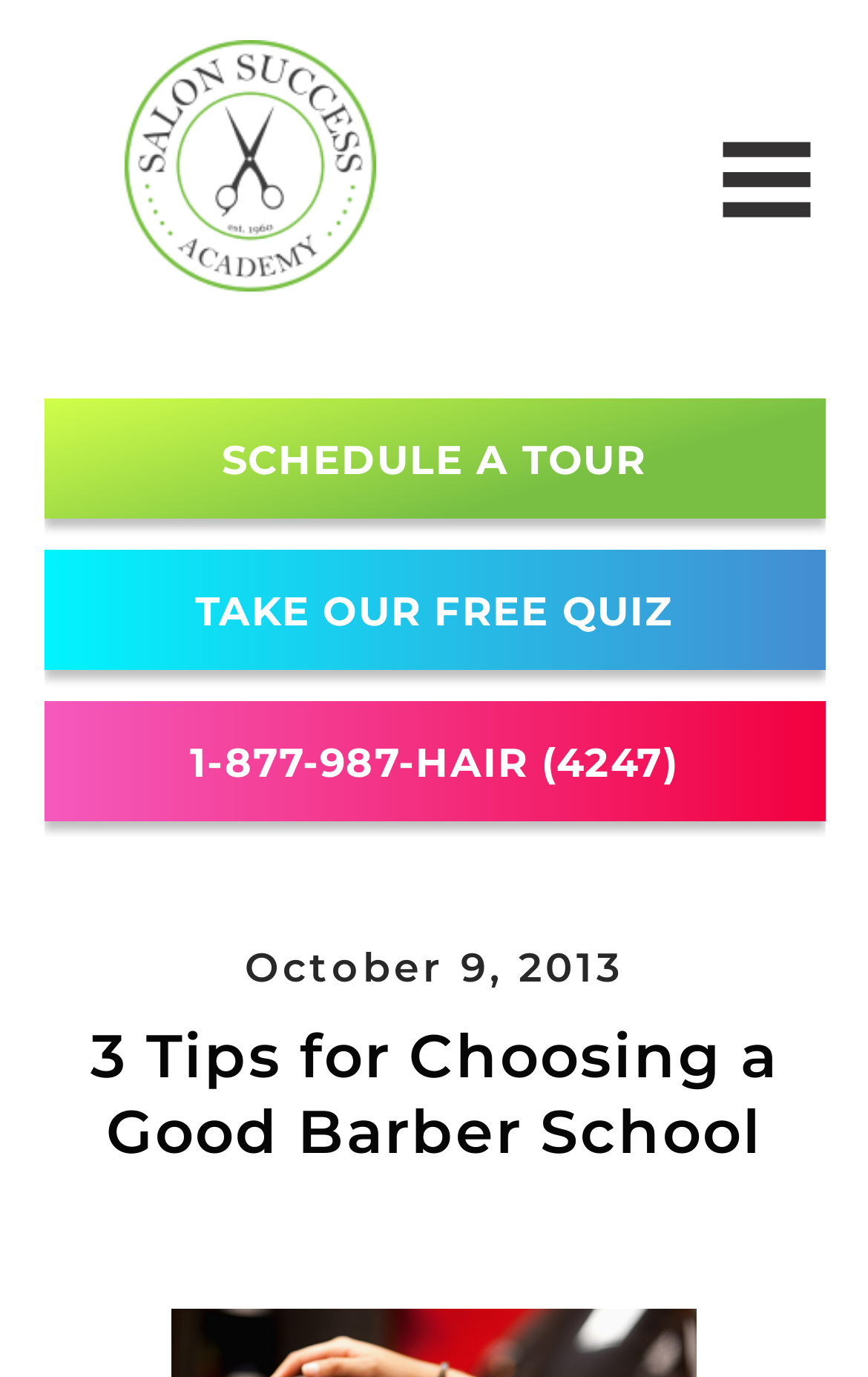Analyze the image and answer the question with as much detail as possible: 
How many links are in the header?

I counted the links in the header section of the webpage, and I found three links: a logo link, a hamburger link, and a 'SCHEDULE A TOUR' link.